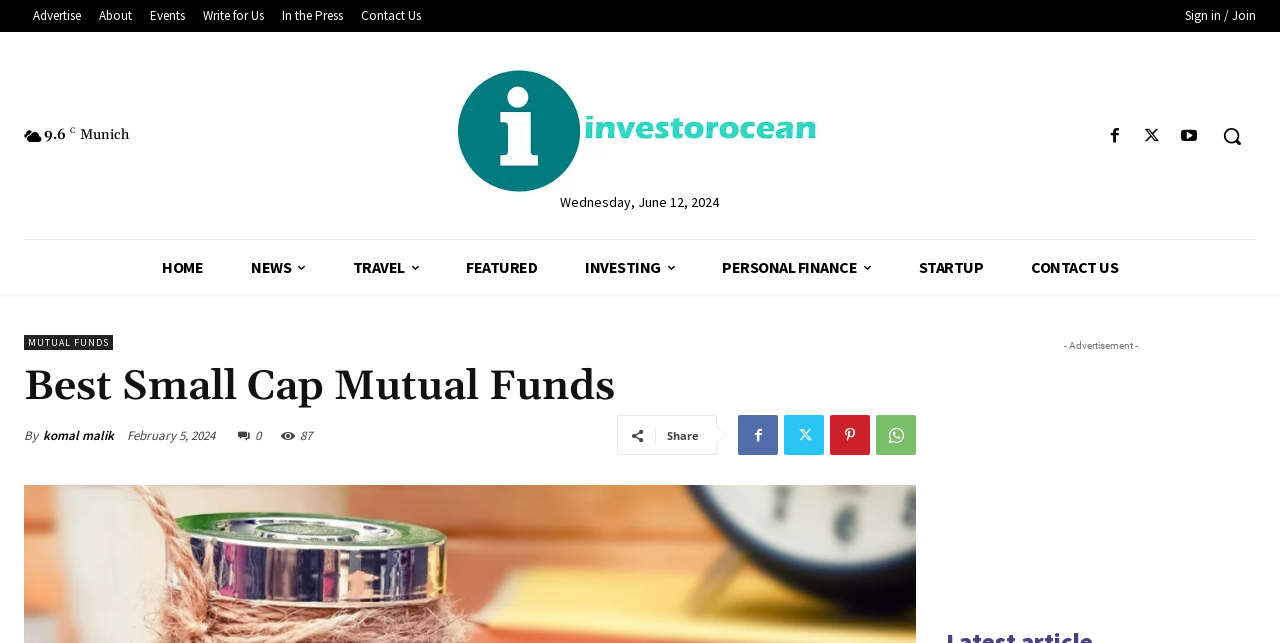How many social media links are there below the article? Refer to the image and provide a one-word or short phrase answer.

4